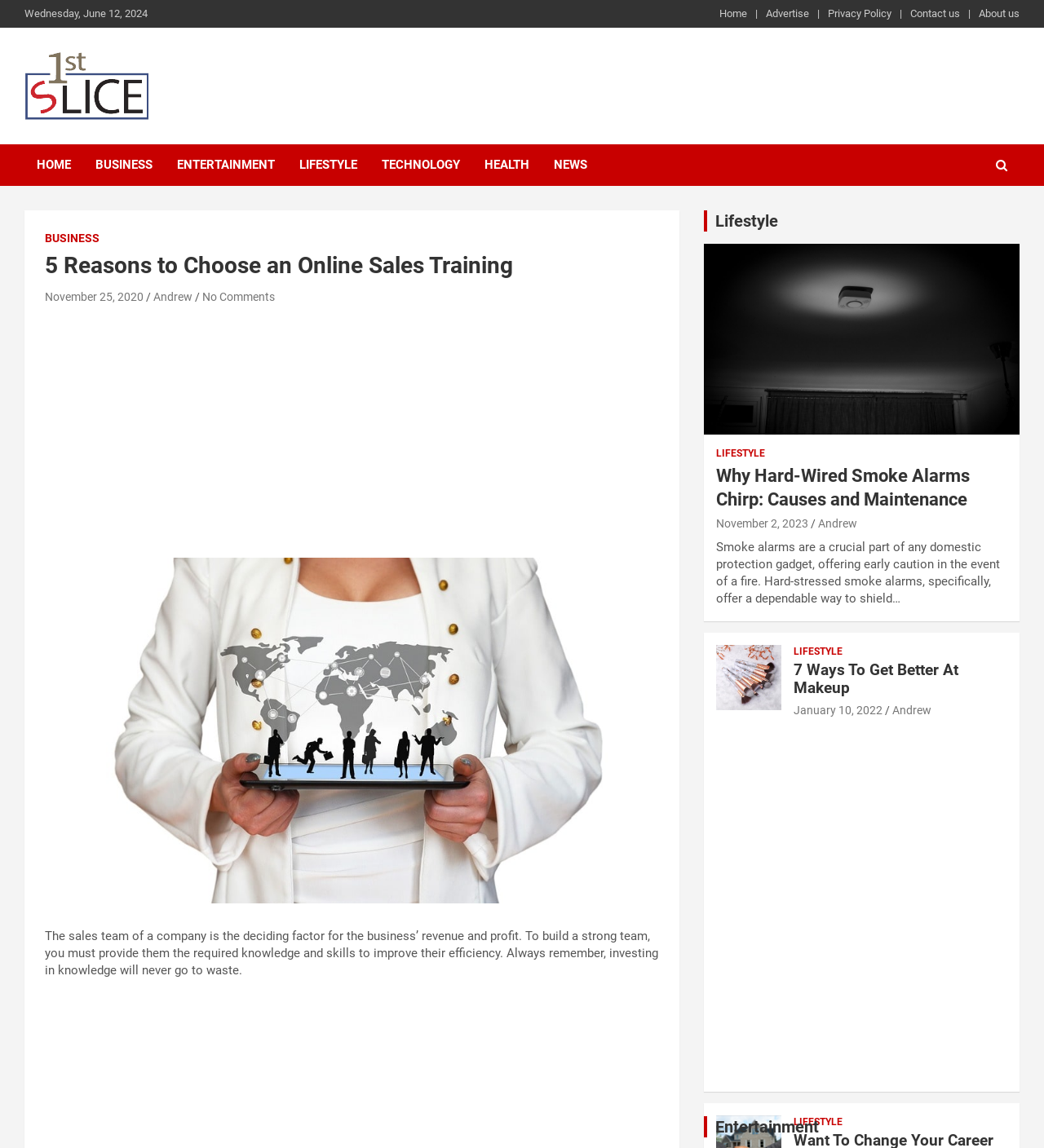Please extract the webpage's main title and generate its text content.

5 Reasons to Choose an Online Sales Training